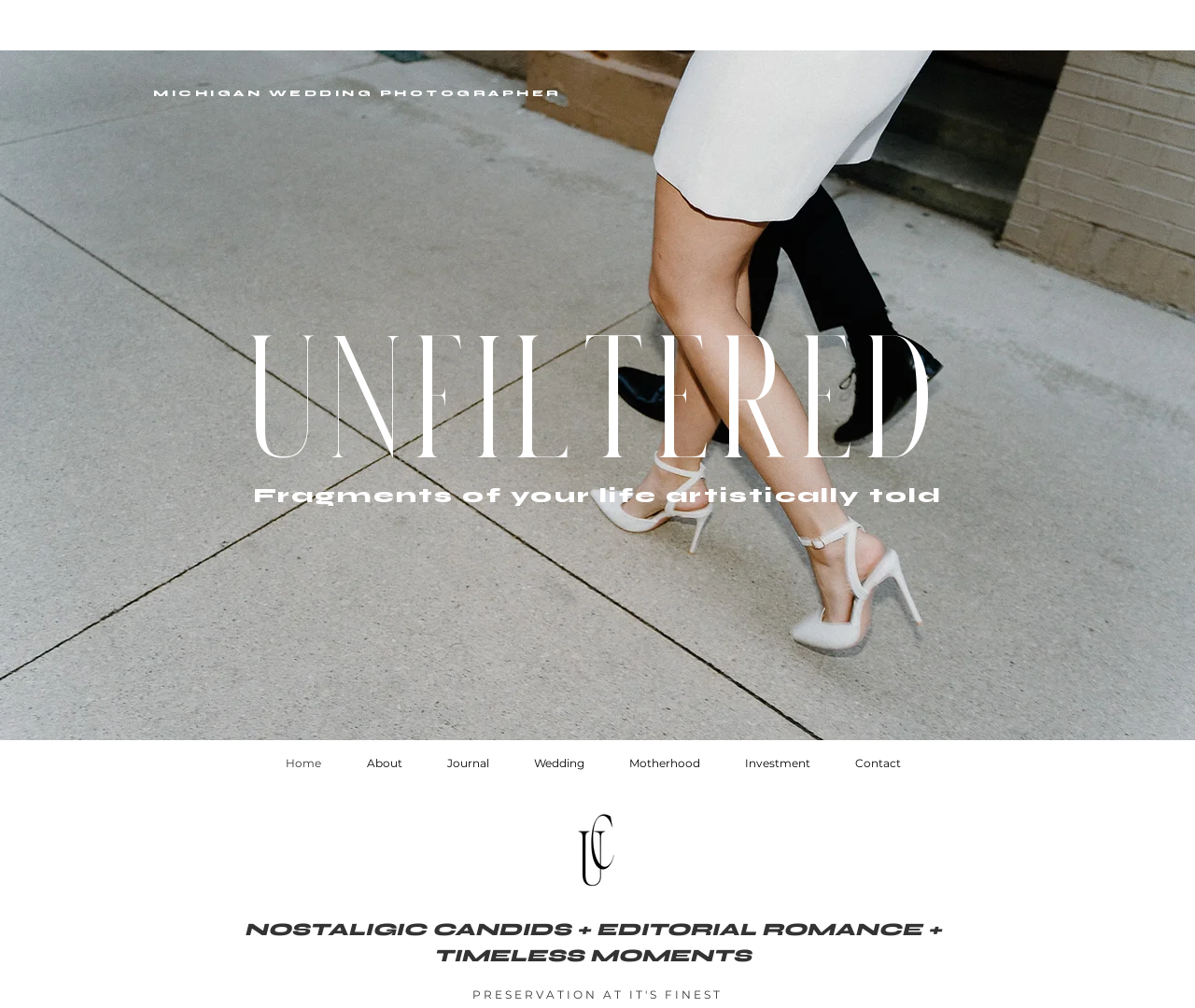Provide an in-depth description of the elements and layout of the webpage.

The webpage is a professional portfolio of a wedding photographer and videographer based in Grand Rapids, Michigan. At the top of the page, there is a large image that takes up most of the width, showcasing a romantic engagement photo. Below the image, there is a bold heading "MICHIGAN WEDDING PHOTOGRAPHER" in the center of the page.

To the right of the heading, there is a link "UNFILTERED" with a tagline "Fragments of your life artistically told" written in a smaller font. Below this section, there is a navigation menu with seven links: "Home", "About", "Journal", "Wedding", "Motherhood", "Investment", and "Contact". These links are aligned horizontally and take up about half of the page's width.

At the bottom of the page, there is a smaller image of the photographer's logo, "unfiltered-collective.png", positioned to the left of the navigation menu. Finally, there is a heading "NOSTALIGIC CANDIDS + EDITORIAL ROMANCE + TIMELESS MOMENTS" that spans across the page, just above the bottom edge.